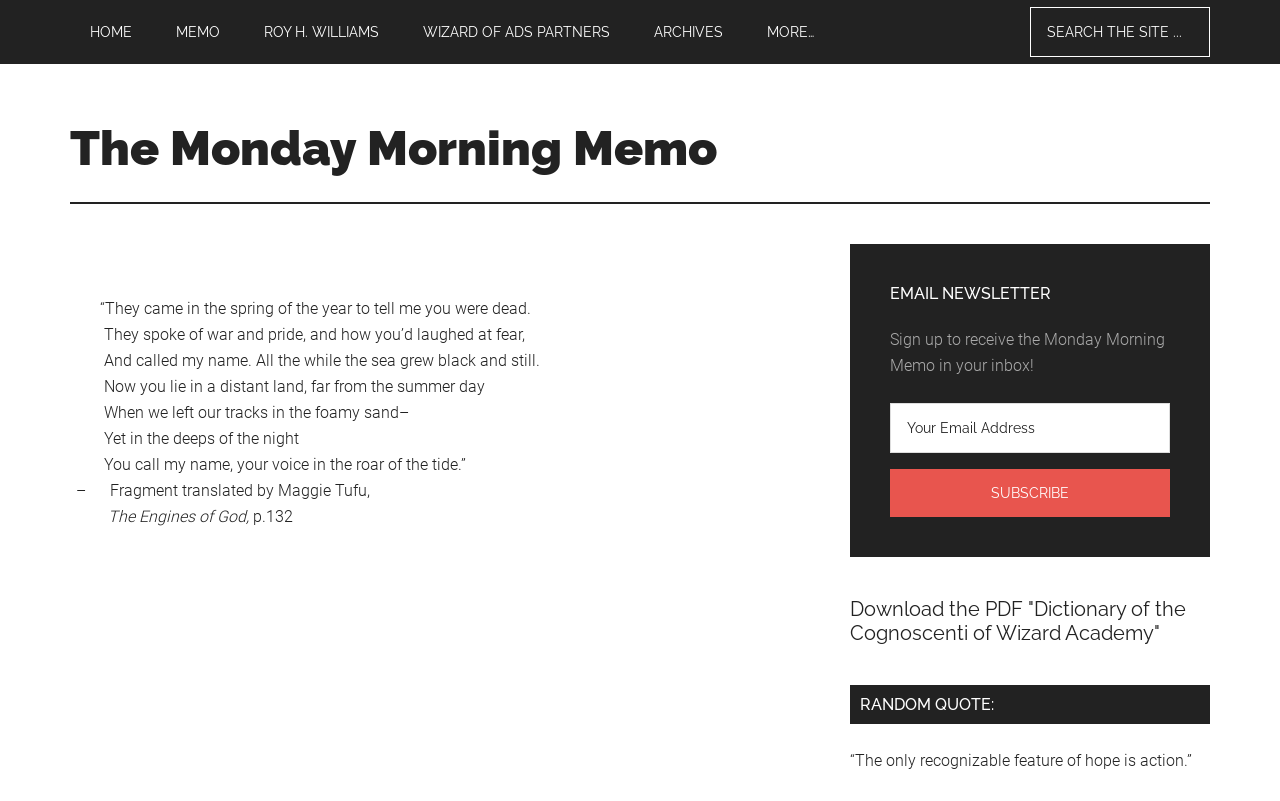What is the purpose of the textbox?
Answer with a single word or phrase, using the screenshot for reference.

Enter email address